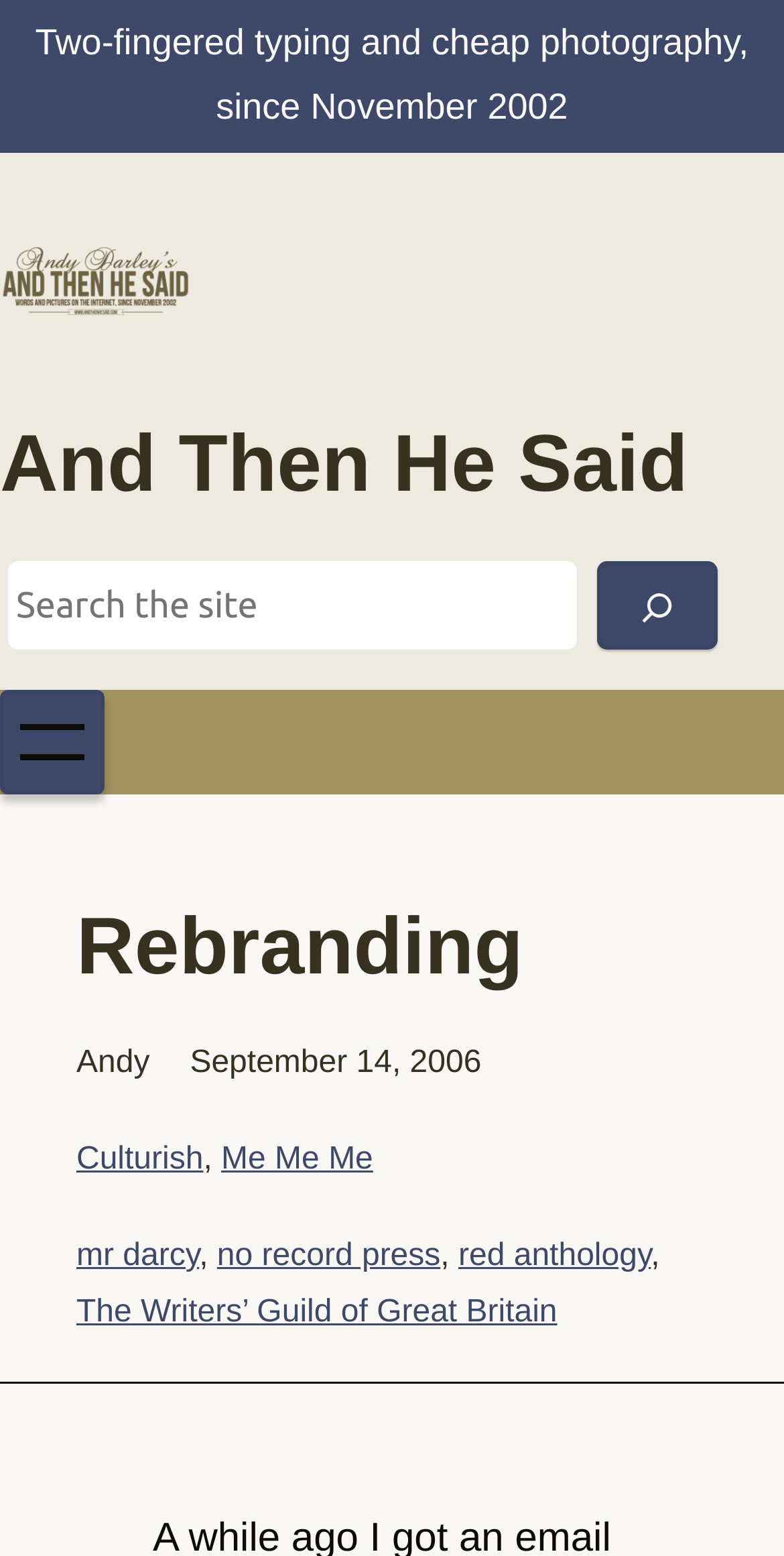What is the name of the author?
Examine the image and give a concise answer in one word or a short phrase.

Andy